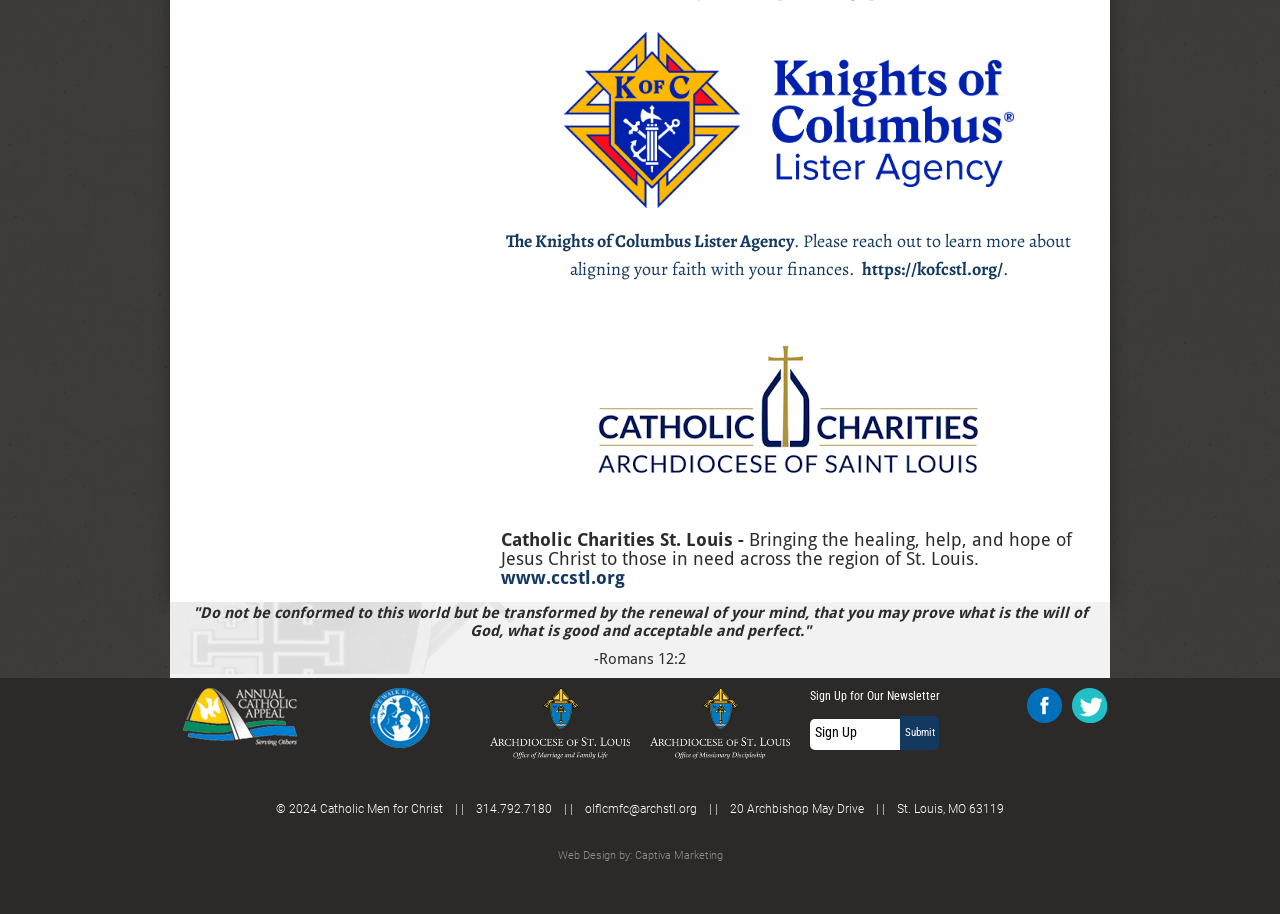Locate the bounding box coordinates of the clickable region necessary to complete the following instruction: "Visit the Catholic Charities St. Louis website". Provide the coordinates in the format of four float numbers between 0 and 1, i.e., [left, top, right, bottom].

[0.392, 0.62, 0.489, 0.643]